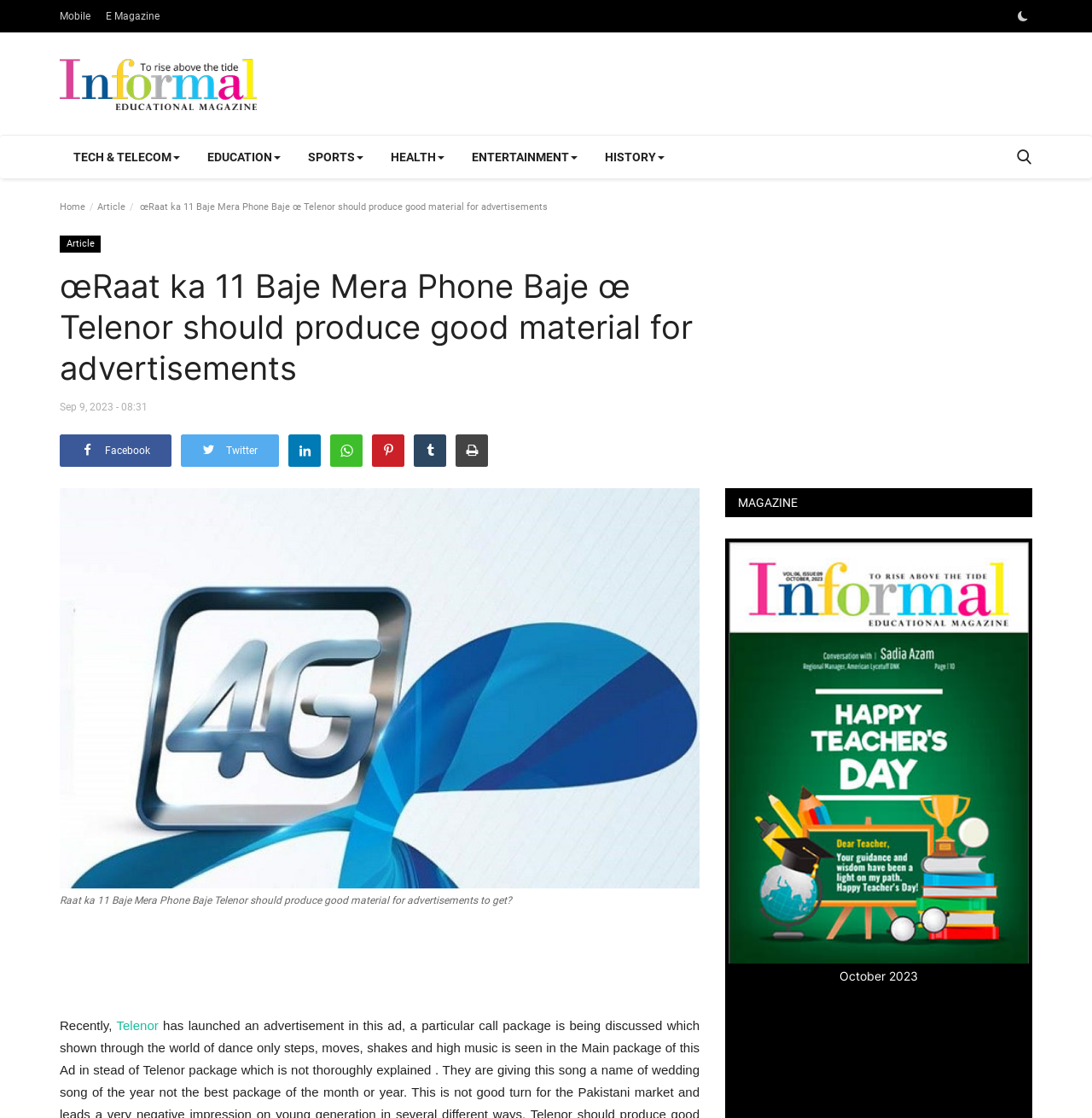Please specify the bounding box coordinates of the area that should be clicked to accomplish the following instruction: "Visit the 'Informal Magazine October 2023'". The coordinates should consist of four float numbers between 0 and 1, i.e., [left, top, right, bottom].

[0.667, 0.485, 0.942, 0.862]